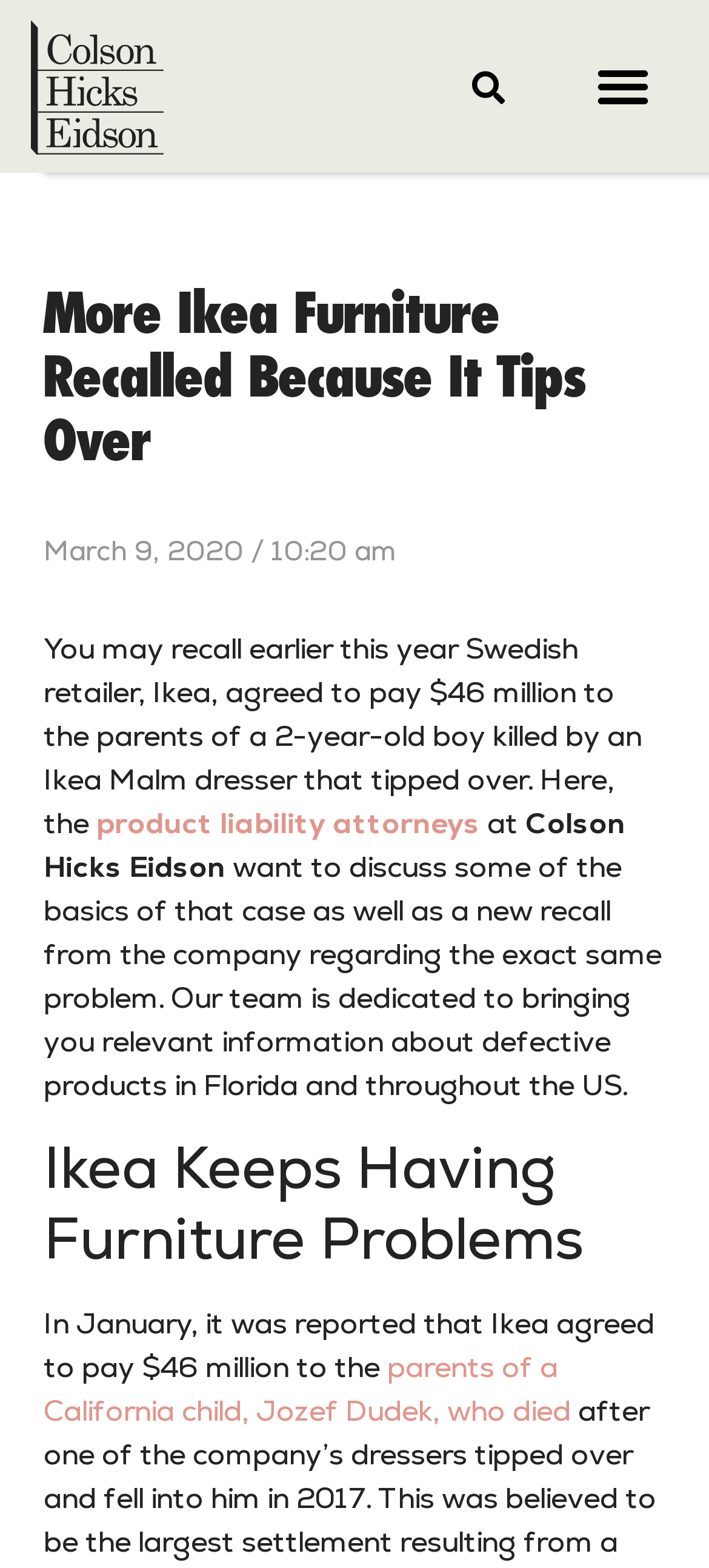Describe the webpage in detail, including text, images, and layout.

The webpage appears to be an article discussing product liability and a recent recall by Ikea. At the top left of the page, there is a link, and on the top right, there is a button labeled "Menu Toggle" and a search bar with a "Search" button. 

Below the top section, there is a main heading that reads "More Ikea Furniture Recalled Because It Tips Over". Underneath this heading, there is a date "March 9, 2020 / 10:20 am" and a block of text that discusses a previous incident where Ikea agreed to pay $46 million to the parents of a 2-year-old boy killed by a tipped-over Ikea Malm dresser. This text also mentions "product liability attorneys at Colson Hicks Eidson" who want to discuss the basics of the case and a new recall by Ikea.

Further down the page, there is a subheading "Ikea Keeps Having Furniture Problems". Below this subheading, there is another block of text that discusses Ikea's agreement to pay $46 million to the parents of a California child who died in a similar incident.